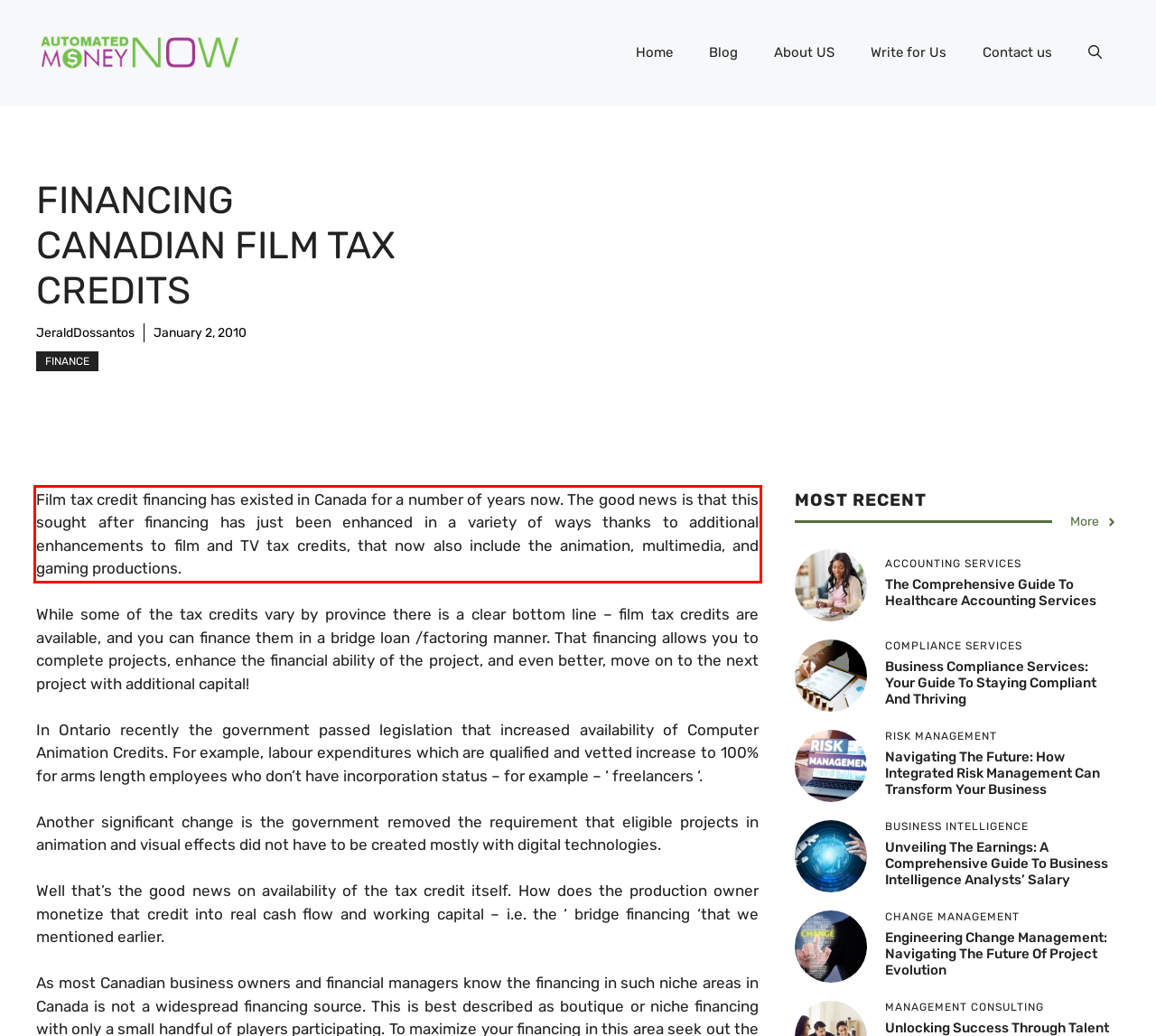Given a webpage screenshot with a red bounding box, perform OCR to read and deliver the text enclosed by the red bounding box.

Film tax credit financing has existed in Canada for a number of years now. The good news is that this sought after financing has just been enhanced in a variety of ways thanks to additional enhancements to film and TV tax credits, that now also include the animation, multimedia, and gaming productions.